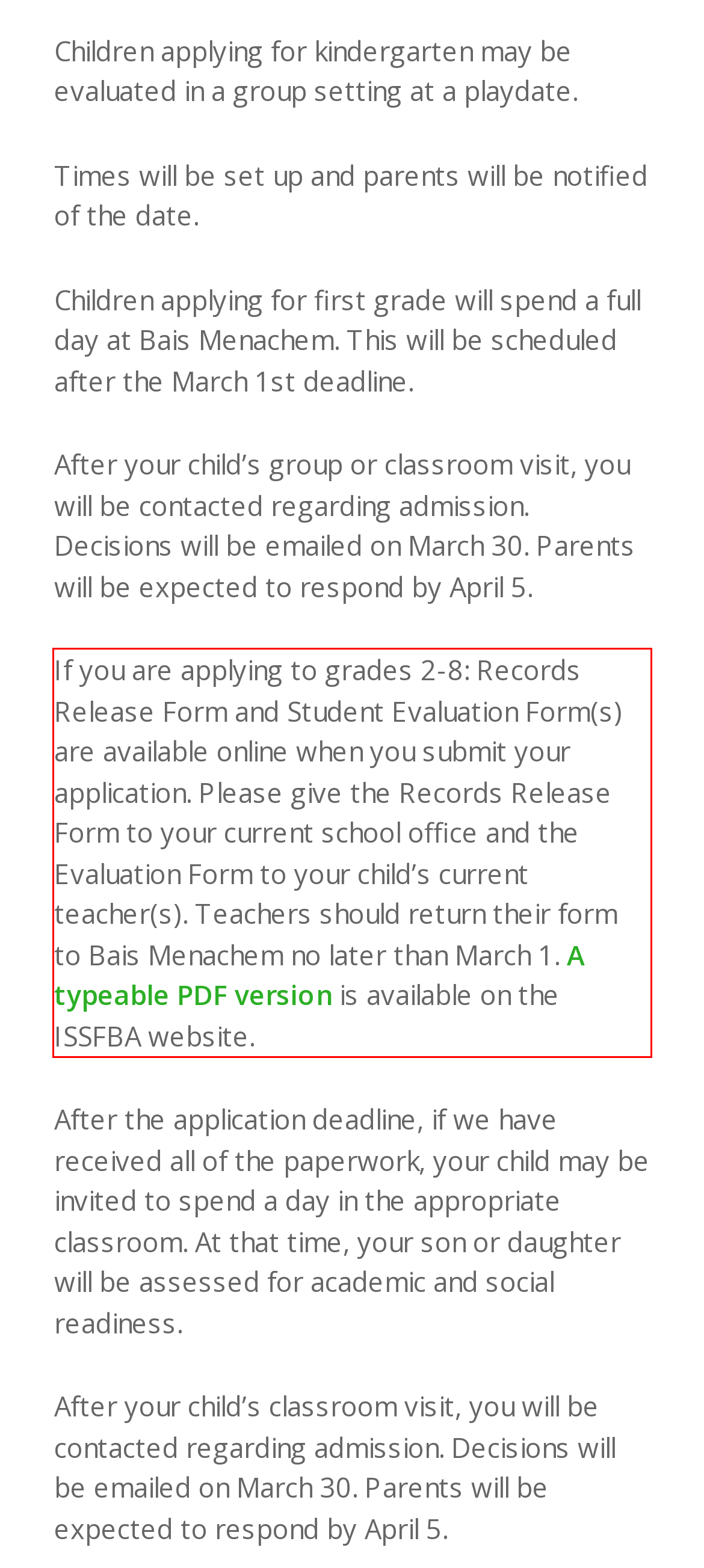Observe the screenshot of the webpage that includes a red rectangle bounding box. Conduct OCR on the content inside this red bounding box and generate the text.

If you are applying to grades 2-8: Records Release Form and Student Evaluation Form(s) are available online when you submit your application. Please give the Records Release Form to your current school office and the Evaluation Form to your child’s current teacher(s). Teachers should return their form to Bais Menachem no later than March 1. A typeable PDF version is available on the ISSFBA website.